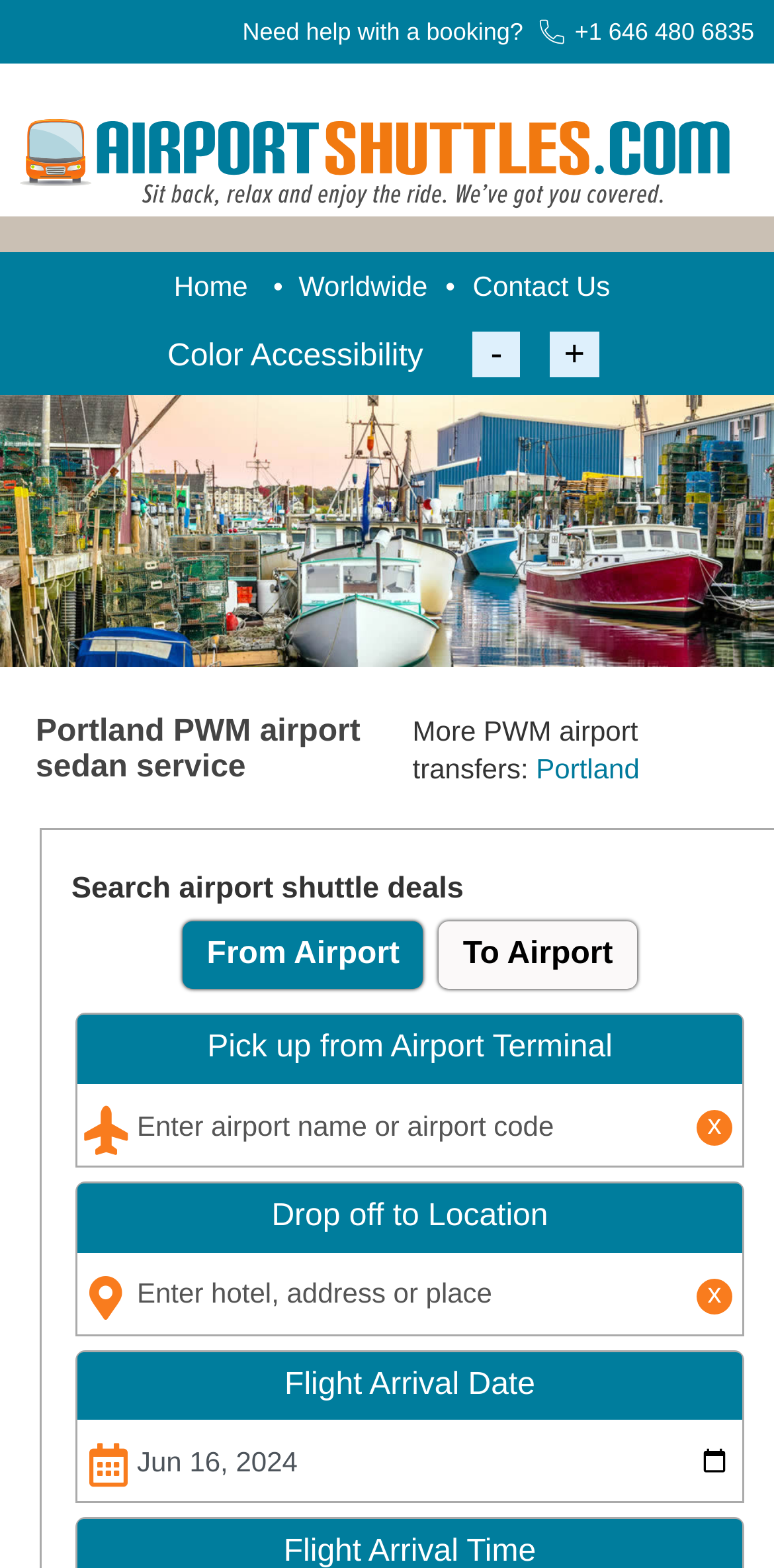Answer the question below in one word or phrase:
What is the default flight arrival date set to?

Jun 16, 2024